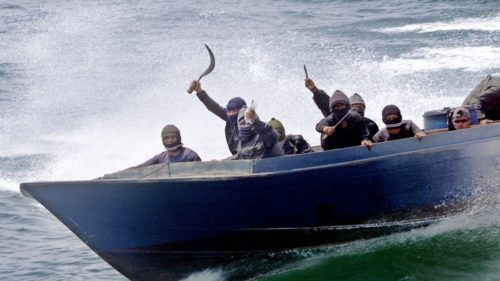What is the condition of the waters in the background?
Look at the image and provide a detailed response to the question.

The background of the image shows the waters to be turbulent, suggesting that the boat is navigating through choppy seas.